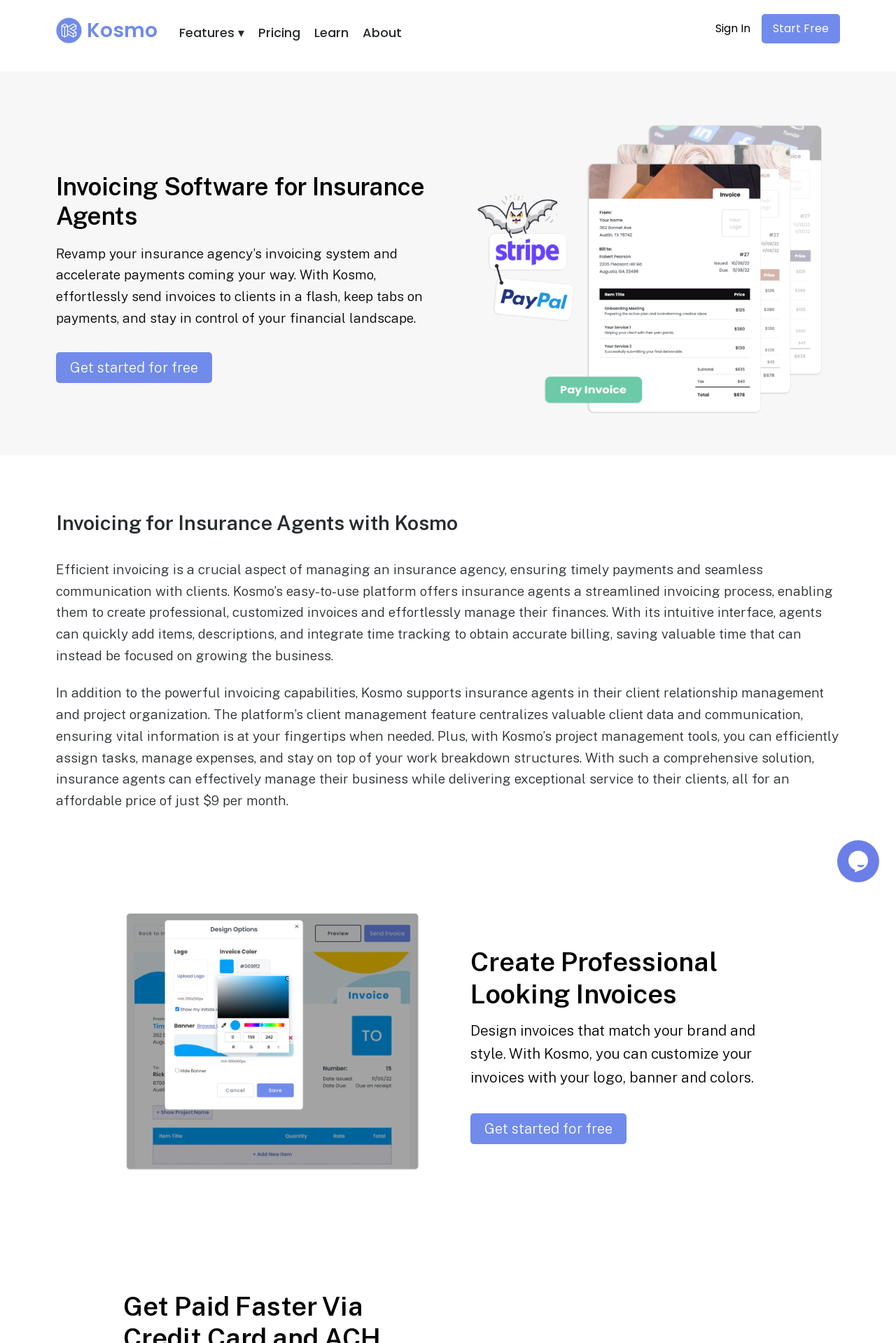What can be customized on Kosmo invoices?
Provide an in-depth answer to the question, covering all aspects.

As stated on the webpage, with Kosmo, users can customize their invoices to match their brand and style by adding their logo, banner, and colors.